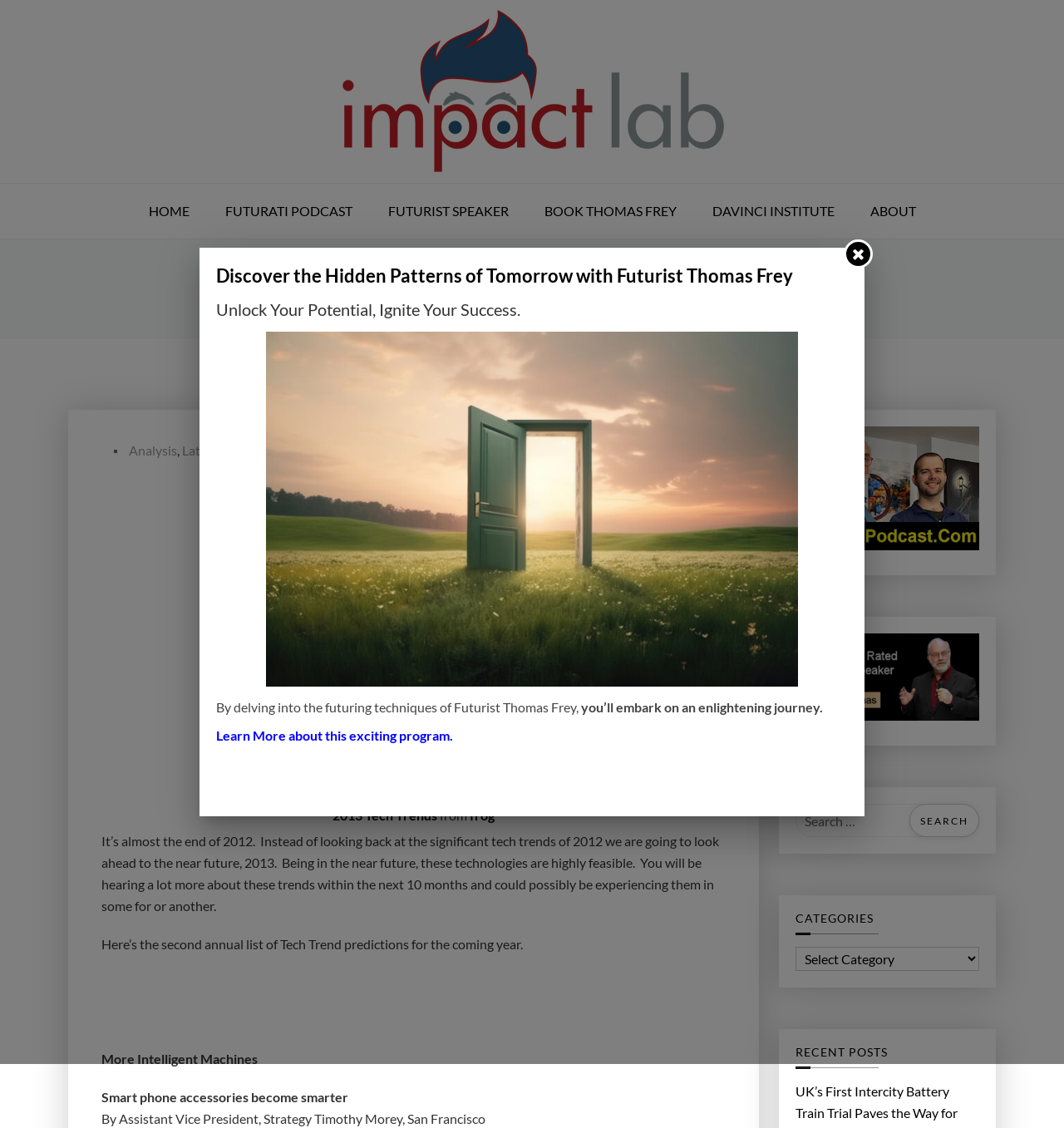Identify the bounding box coordinates for the element you need to click to achieve the following task: "Search for something". The coordinates must be four float values ranging from 0 to 1, formatted as [left, top, right, bottom].

None